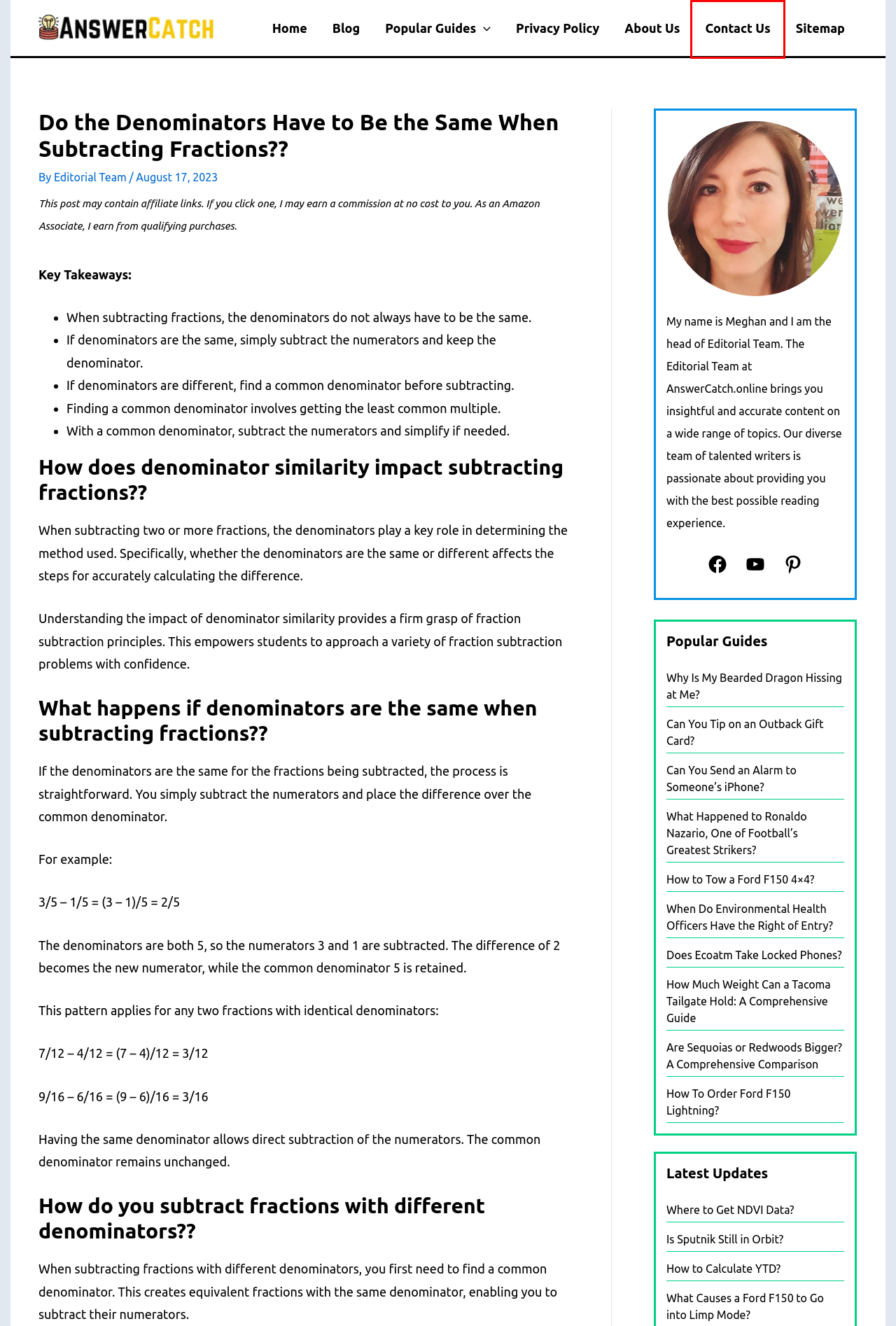Evaluate the webpage screenshot and identify the element within the red bounding box. Select the webpage description that best fits the new webpage after clicking the highlighted element. Here are the candidates:
A. Contact Us
B. About Us
C. Is Sputnik Still In Orbit?
D. When Do Environmental Health Officers Have The Right Of Entry?
E. Editorial Team, Author At AnswerCatch
F. Blog
G. Can You Tip On An Outback Gift Card?
H. AnswerCatch.Online

A